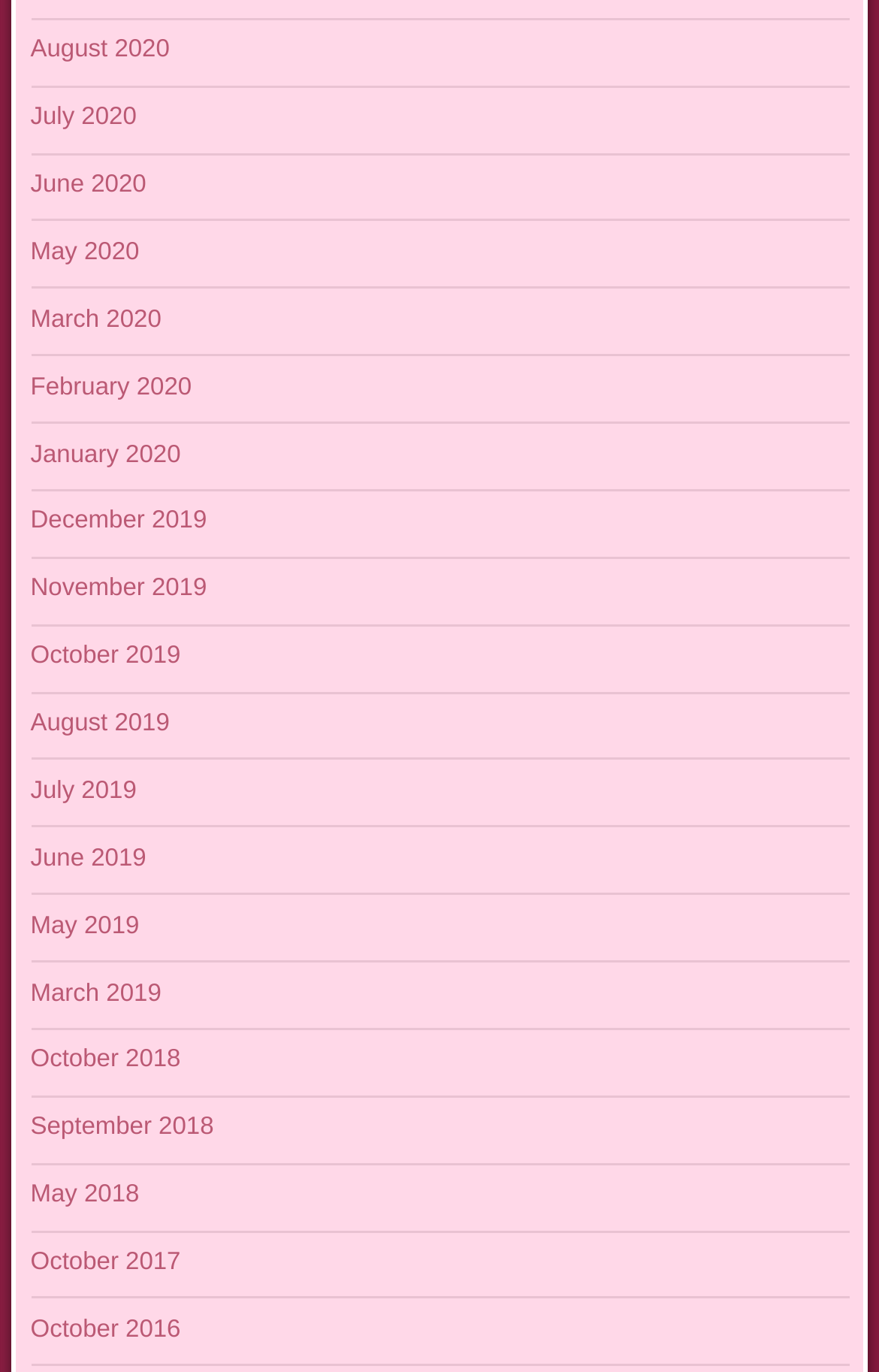Please locate the bounding box coordinates of the element that should be clicked to achieve the given instruction: "view August 2020".

[0.035, 0.027, 0.193, 0.046]